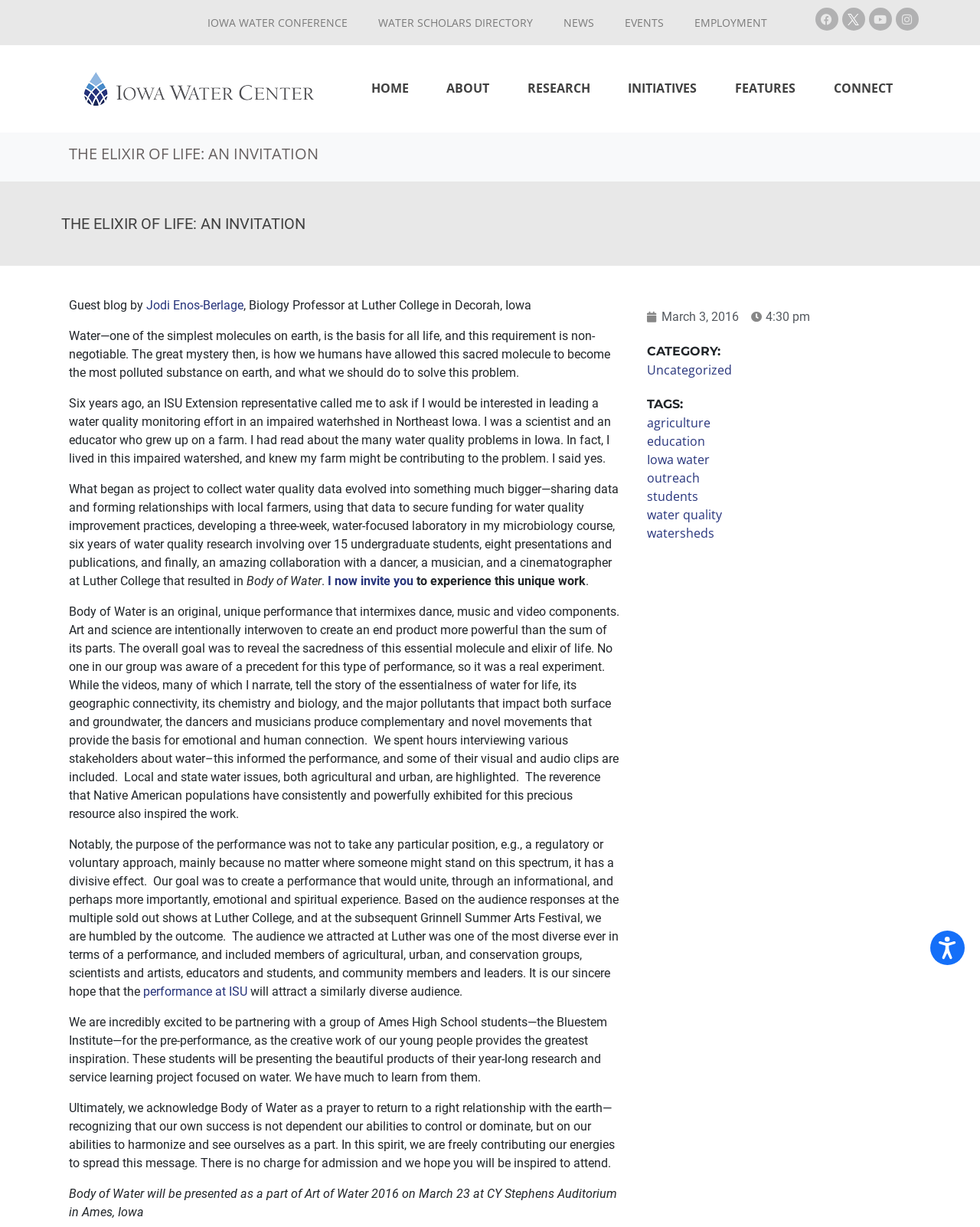Reply to the question below using a single word or brief phrase:
What is the topic of the blog post?

Water quality and conservation